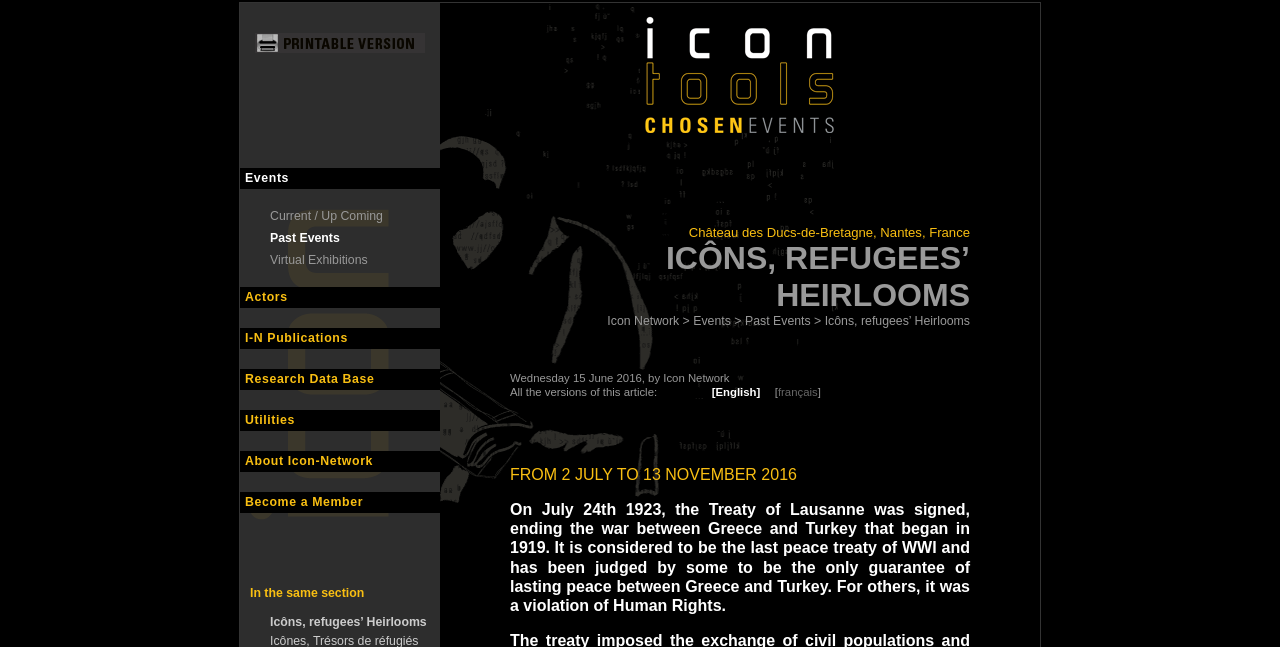What is the location of the Château des Ducs-de-Bretagne?
Kindly offer a comprehensive and detailed response to the question.

The answer can be found in the static text element that contains the address 'Château des Ducs-de-Bretagne, Nantes, France'. This element is located near the top of the webpage and provides the location of the Château des Ducs-de-Bretagne.